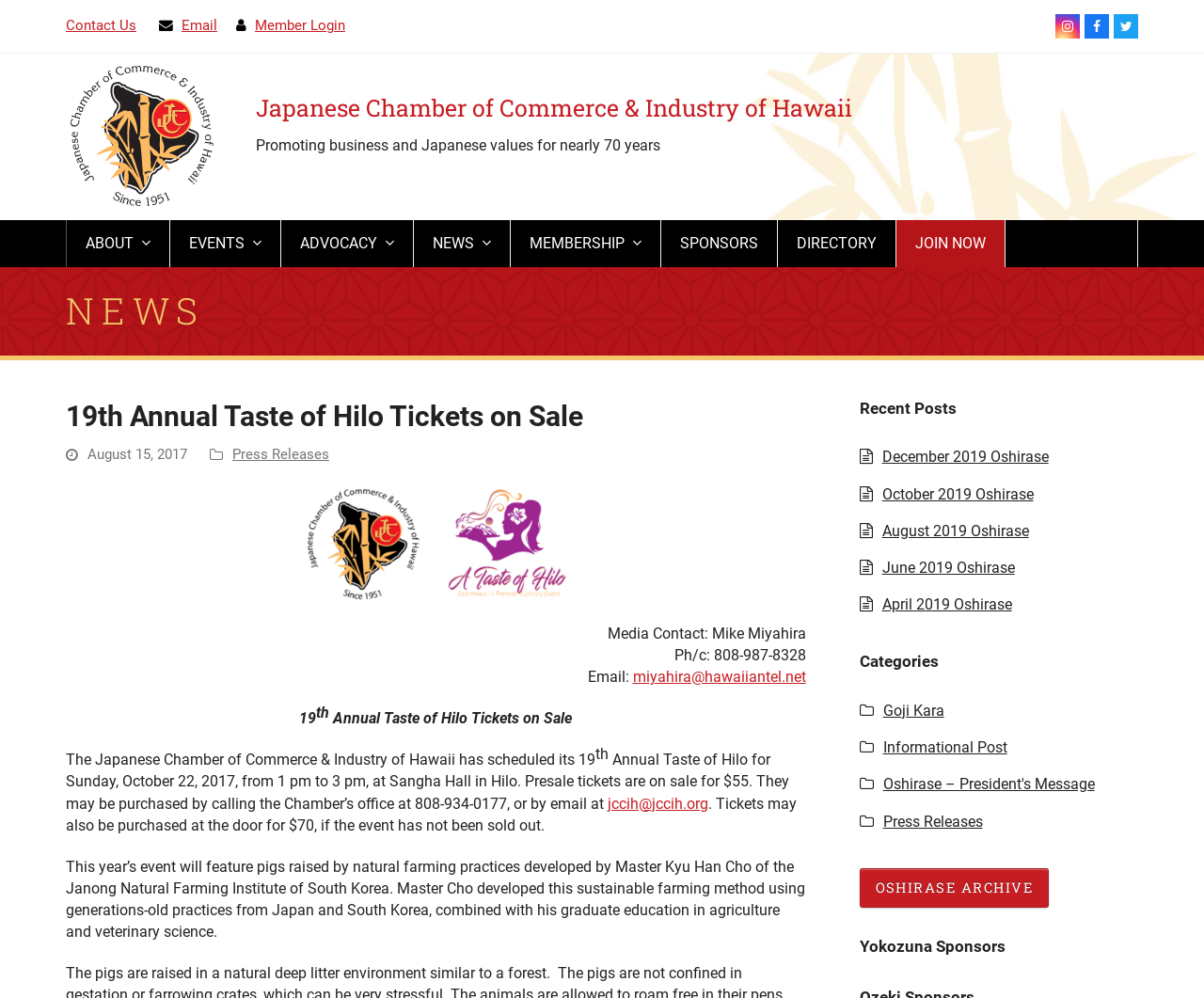What is the event featured on this webpage?
Please describe in detail the information shown in the image to answer the question.

Based on the webpage content, it appears that the event featured is the 19th Annual Taste of Hilo, which is a food event organized by the Japanese Chamber of Commerce & Industry of Hawaii.